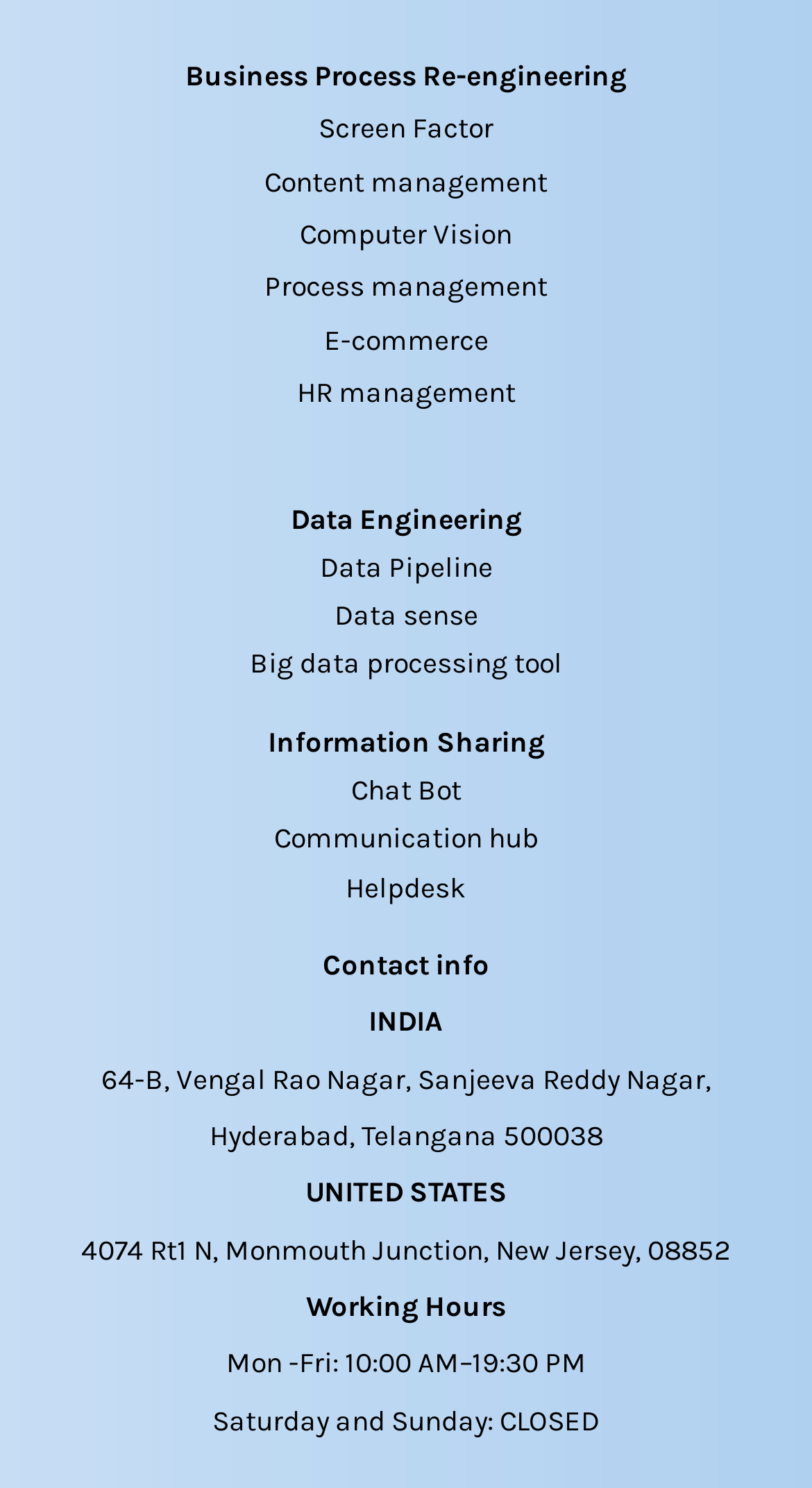From the element description E-commerce, predict the bounding box coordinates of the UI element. The coordinates must be specified in the format (top-left x, top-left y, bottom-right x, bottom-right y) and should be within the 0 to 1 range.

[0.399, 0.217, 0.601, 0.239]